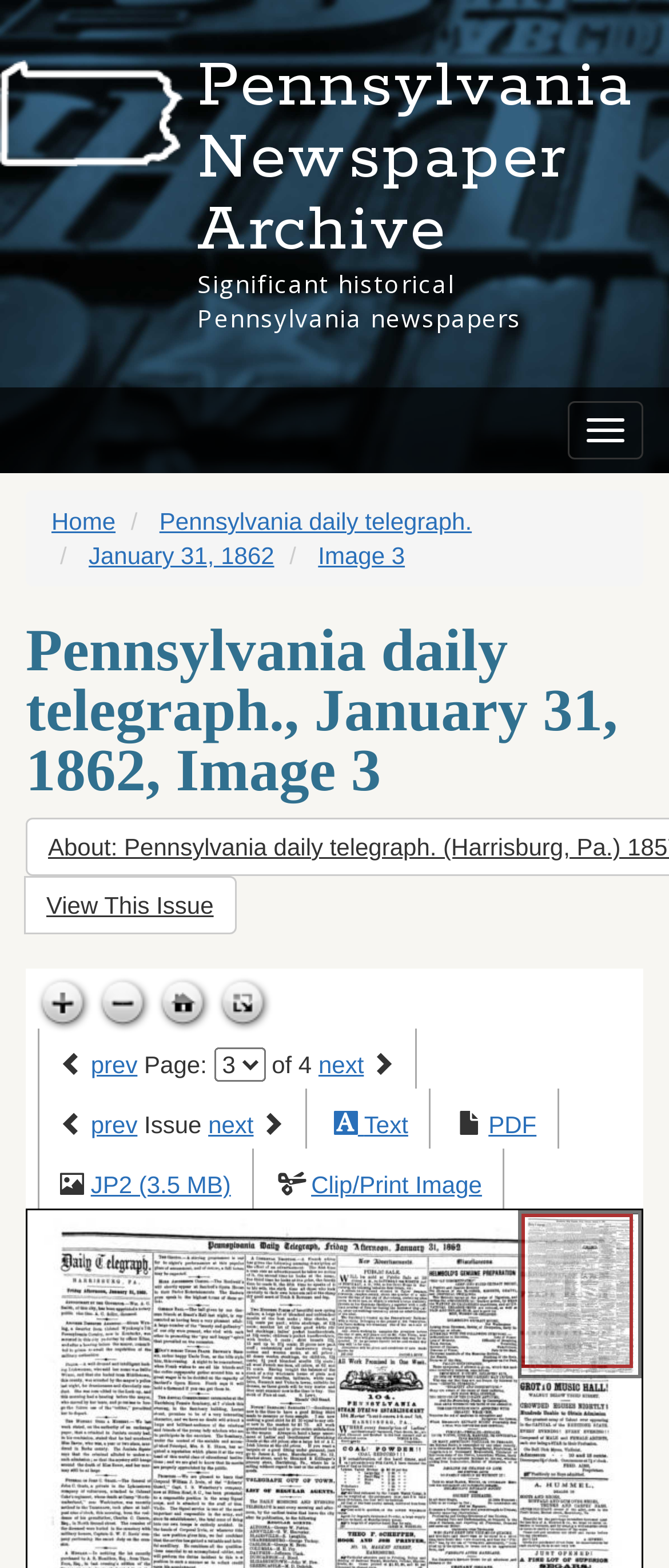Write an elaborate caption that captures the essence of the webpage.

This webpage is an interactive archive of historically significant periodicals from Pennsylvania. At the top, there is a heading that reads "Pennsylvania Newspaper Archive". Below this heading, there is a static text that says "Significant historical Pennsylvania newspapers". To the right of this text, there is a button to toggle navigation. 

On the left side of the page, there are several links, including "Home", "Pennsylvania daily telegraph.", "January 31, 1862", and "Image 3". These links are arranged vertically, with "Home" at the top and "Image 3" at the bottom. 

Below these links, there is a heading that reads "Pennsylvania daily telegraph., January 31, 1862, Image 3". Under this heading, there is a button to "View This Issue". 

On the right side of the page, there are several icons, including "Zoom in", "Zoom out", "Go home", and "Toggle full page". These icons are arranged horizontally, with "Zoom in" on the left and "Toggle full page" on the right. 

Below these icons, there is a navigation section that allows users to navigate through the pages of the periodical. This section includes links to the previous and next pages, as well as a dropdown menu to select a specific page. 

Further down the page, there are additional links to navigate through the issue, including links to the previous and next issues, as well as links to view the issue in different formats, such as text, PDF, and JP2. There is also a link to clip or print the image. 

Finally, at the bottom right of the page, there is a canvas that displays the image of the periodical.